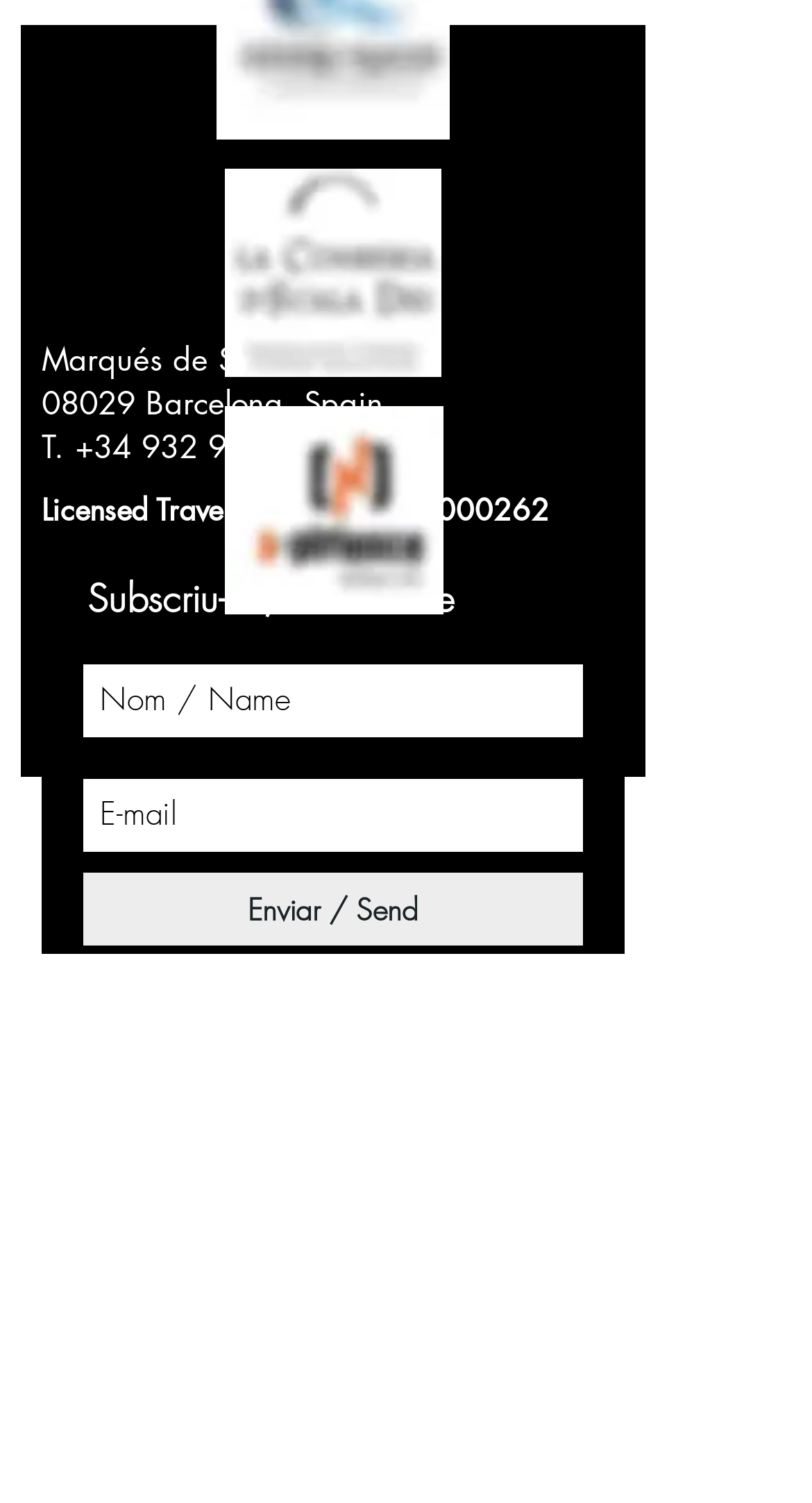What is the license number of the travel agency?
Provide a detailed and extensive answer to the question.

The license number of the travel agency can be found in a static text element at the top of the webpage, which states 'Licensed Travel Agency GCMD-000262'.